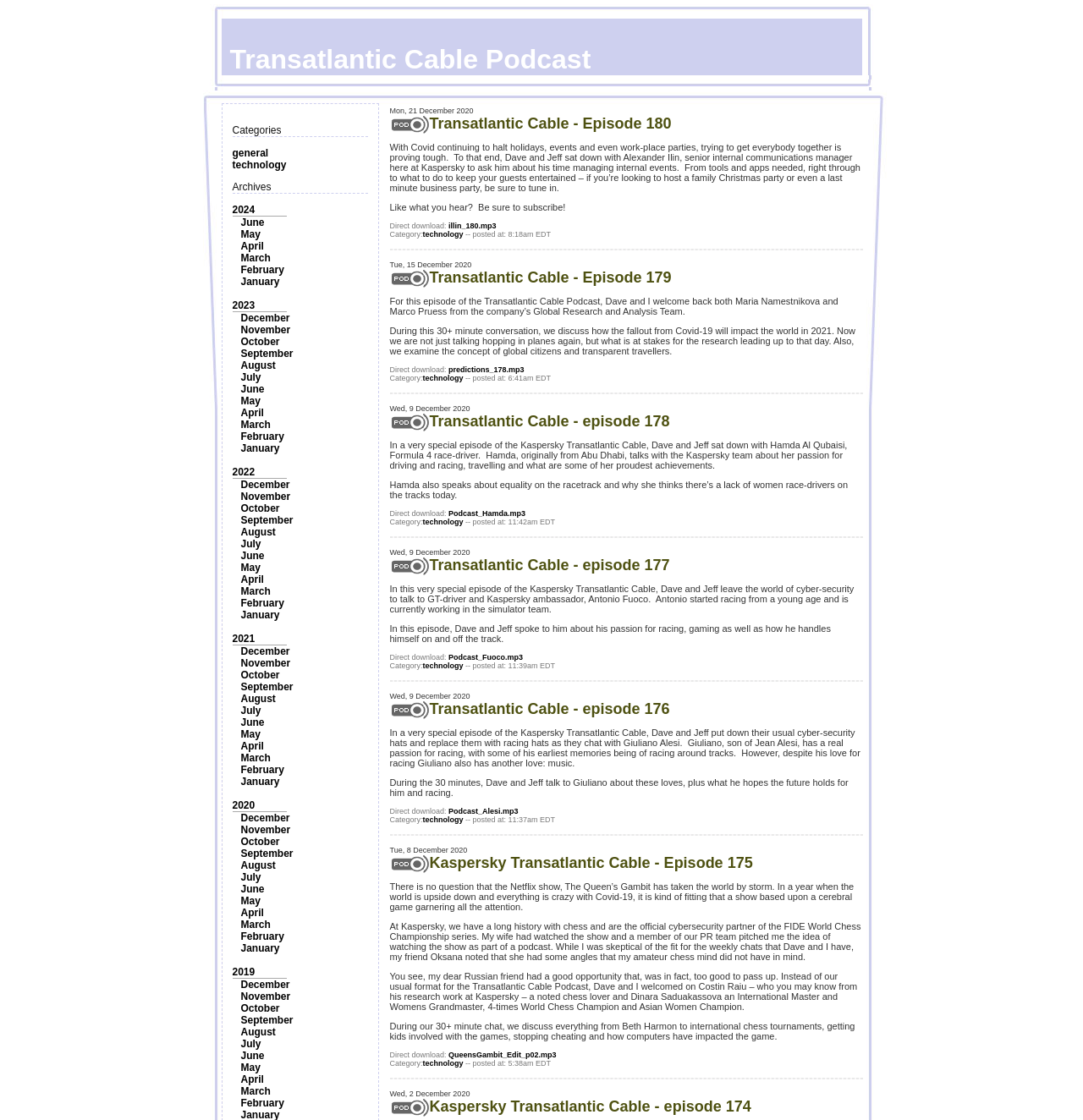Determine the bounding box coordinates in the format (top-left x, top-left y, bottom-right x, bottom-right y). Ensure all values are floating point numbers between 0 and 1. Identify the bounding box of the UI element described by: September

[0.222, 0.31, 0.271, 0.321]